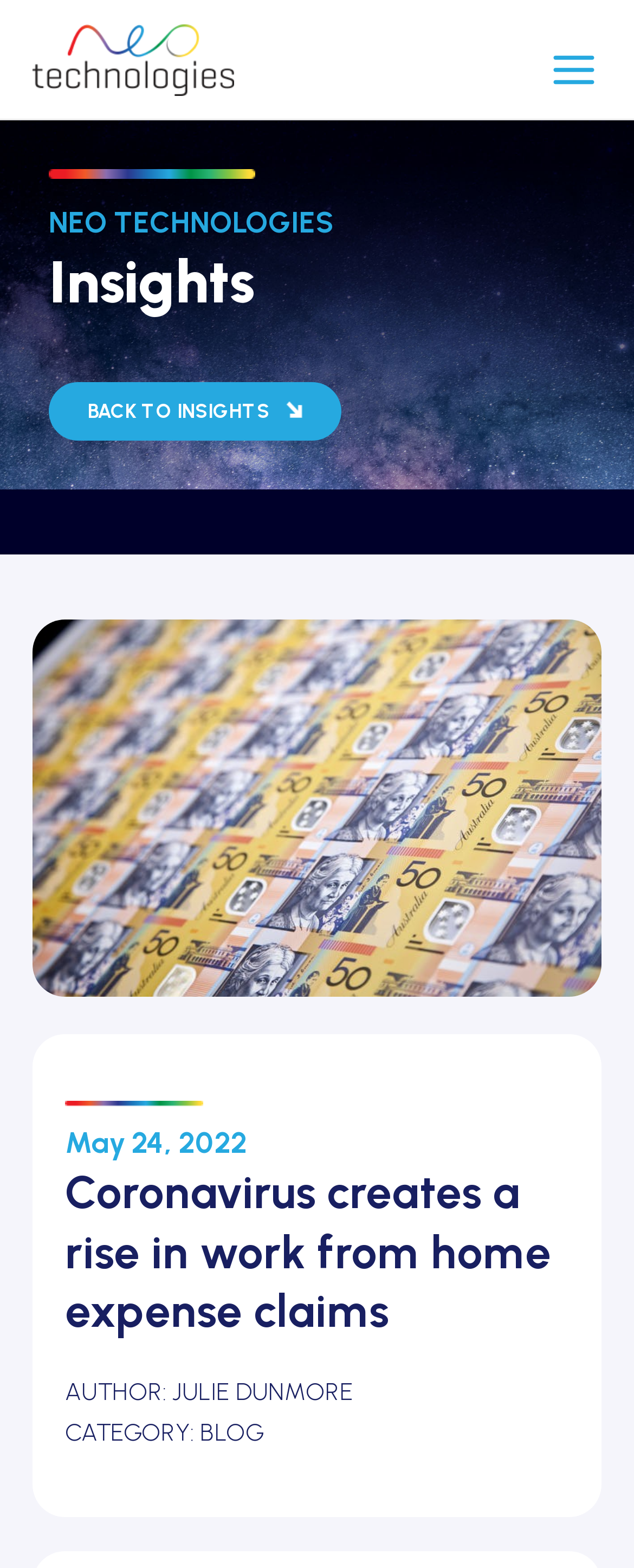Reply to the question below using a single word or brief phrase:
What is the category of the article?

BLOG